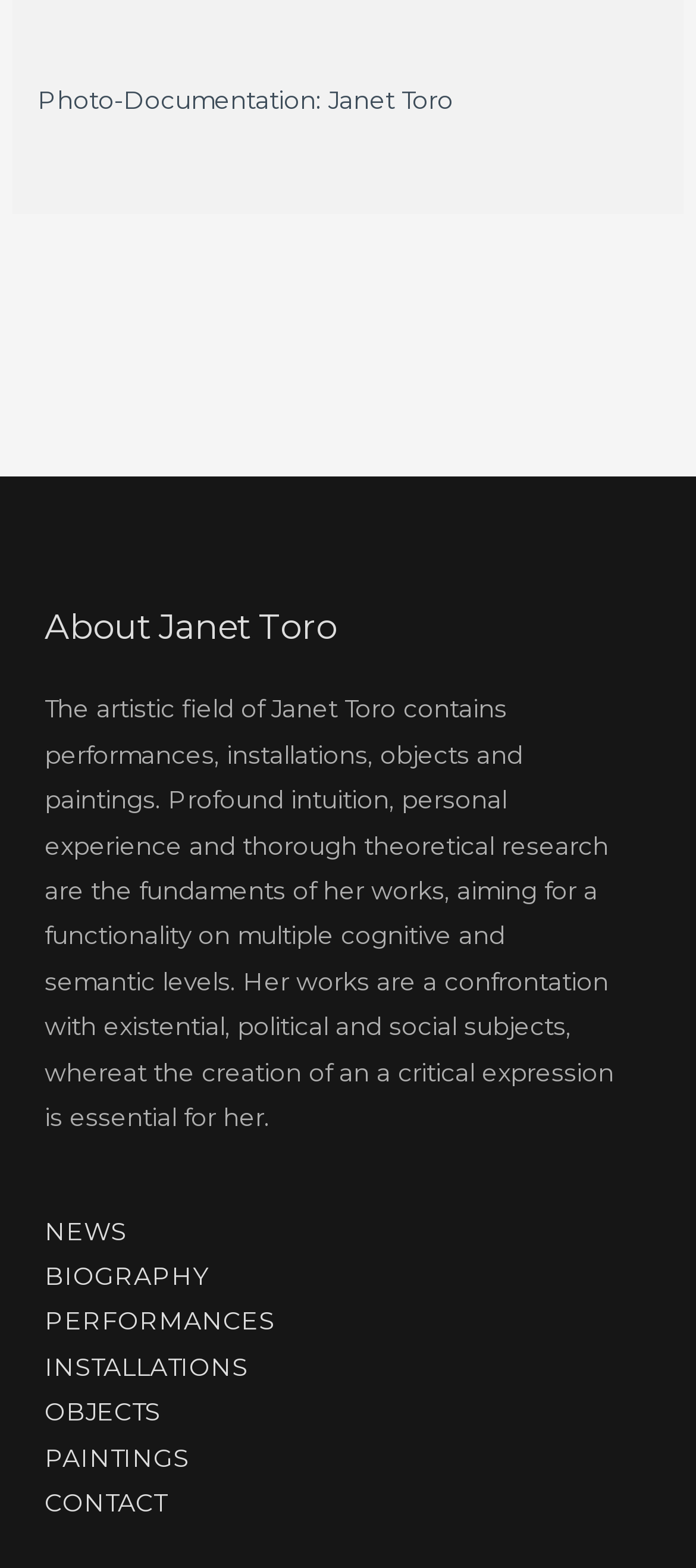What are the types of artworks presented on this webpage?
Please provide a single word or phrase as your answer based on the screenshot.

performances, installations, objects, paintings